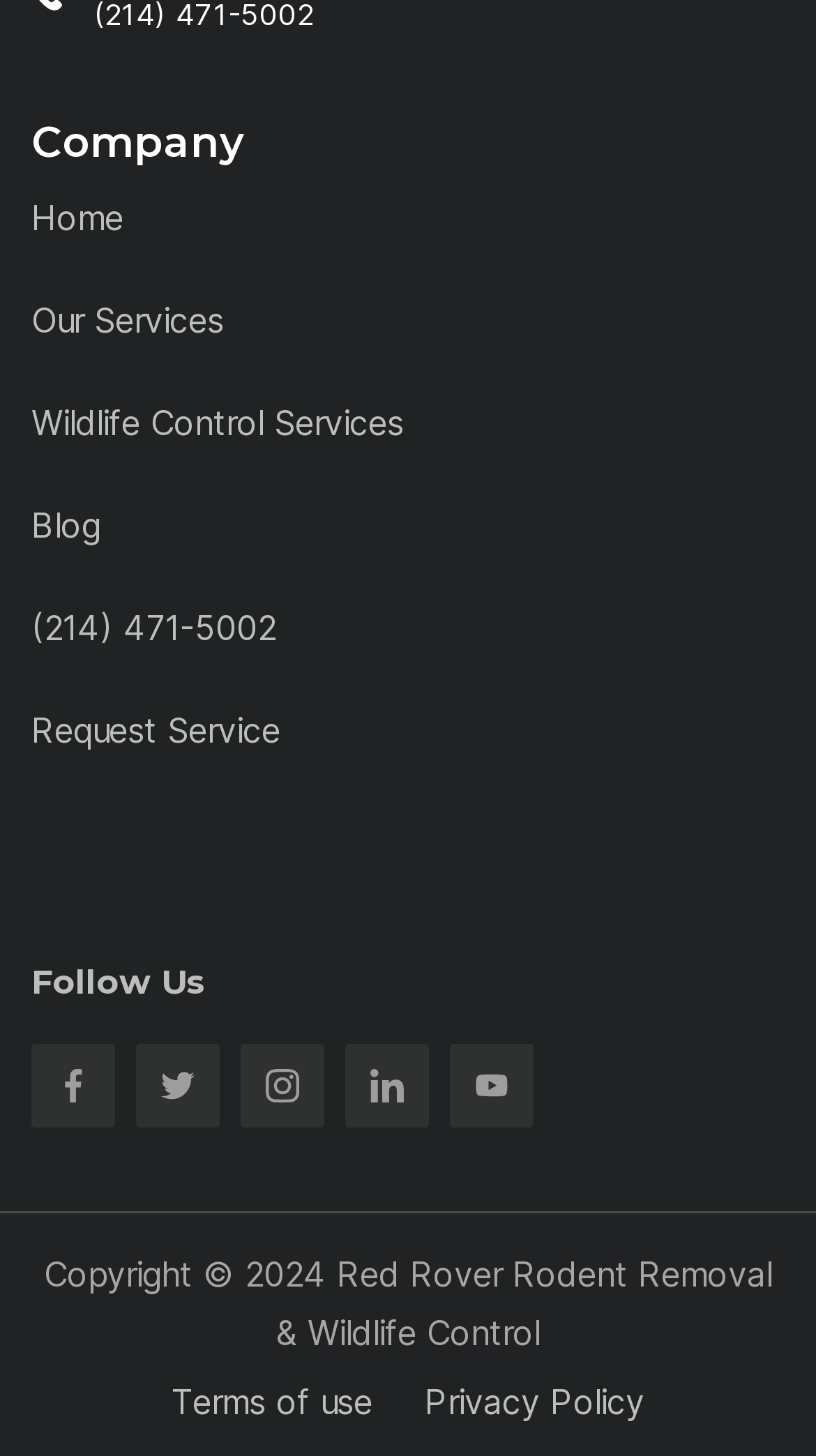What services does the company offer?
Look at the image and provide a short answer using one word or a phrase.

Wildlife Control Services